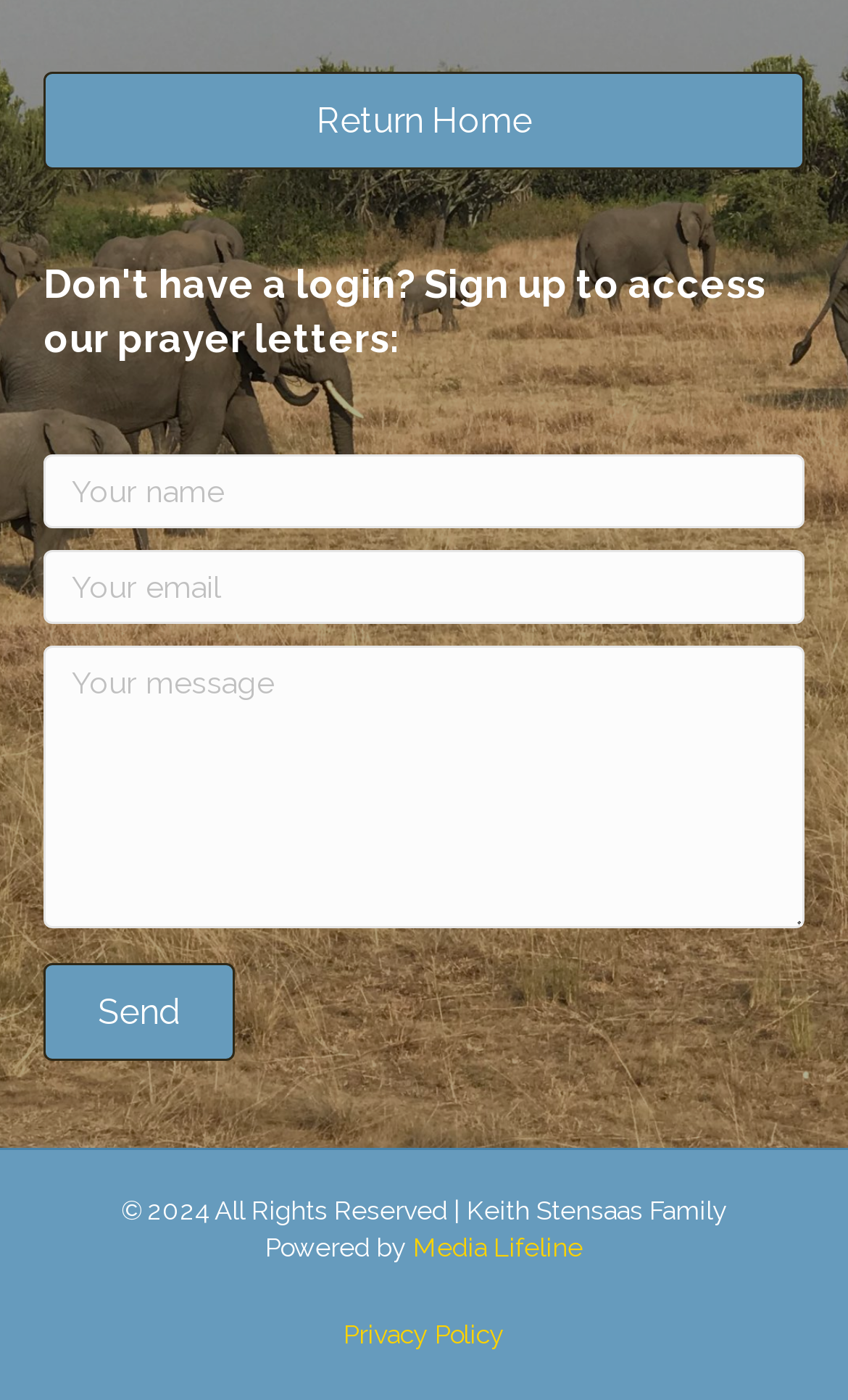Please specify the bounding box coordinates in the format (top-left x, top-left y, bottom-right x, bottom-right y), with values ranging from 0 to 1. Identify the bounding box for the UI component described as follows: Send

[0.051, 0.688, 0.277, 0.758]